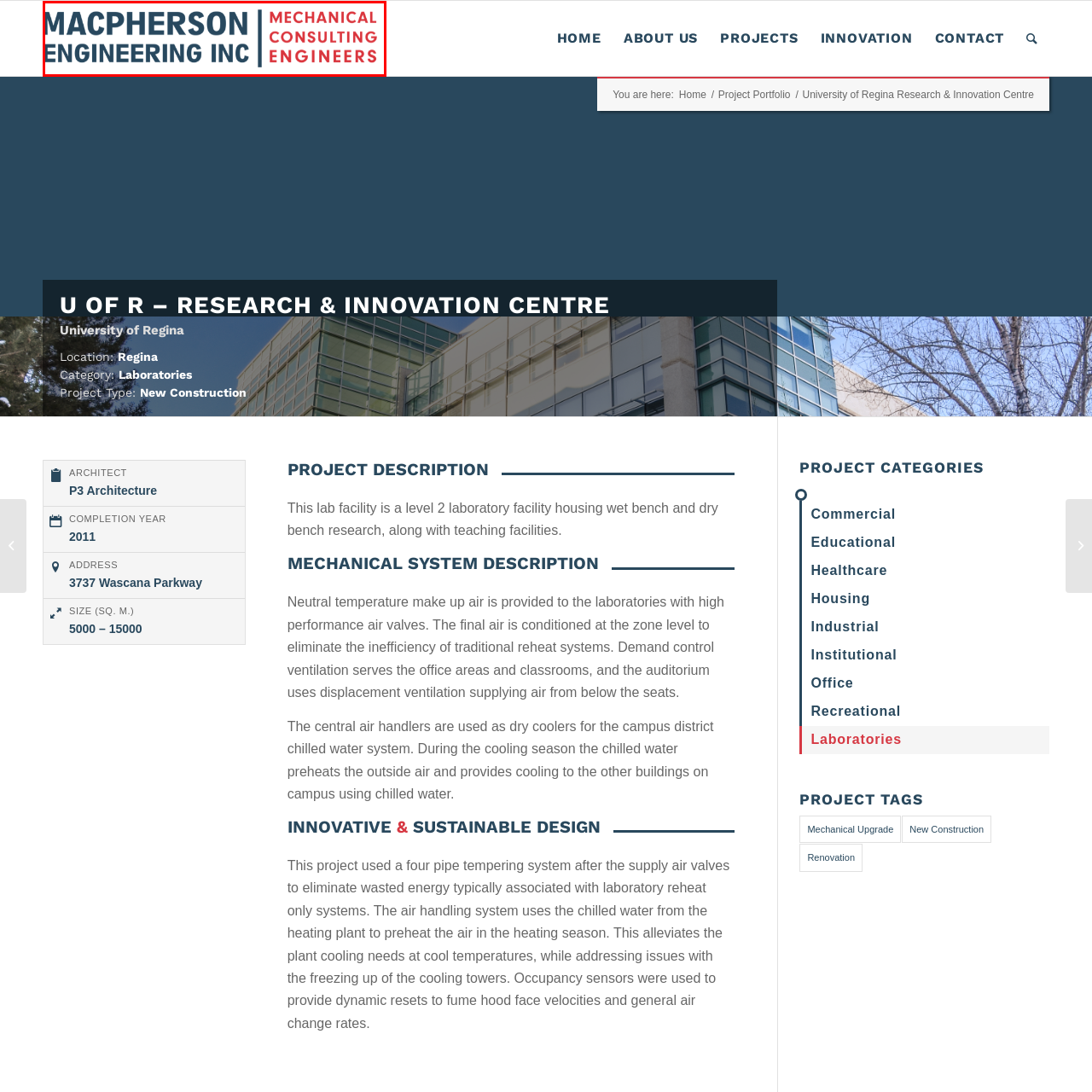Detail the contents of the image within the red outline in an elaborate manner.

The image prominently displays the logo of MacPherson Engineering Inc., a firm specializing in mechanical consulting engineering. The logo is characterized by its bold typography, featuring "MACPHERSON" in dark blue letters, creating a strong visual impact. Beneath it, "ENGINEERING INC" appears slightly smaller, retaining the same color scheme, while "MECHANICAL CONSULTING ENGINEERS" is highlighted in a vibrant red, emphasizing the firm's area of expertise. This design reflects the company's professional identity and commitment to engineering excellence, positioned within the context of the University of Regina Research & Innovation Centre.